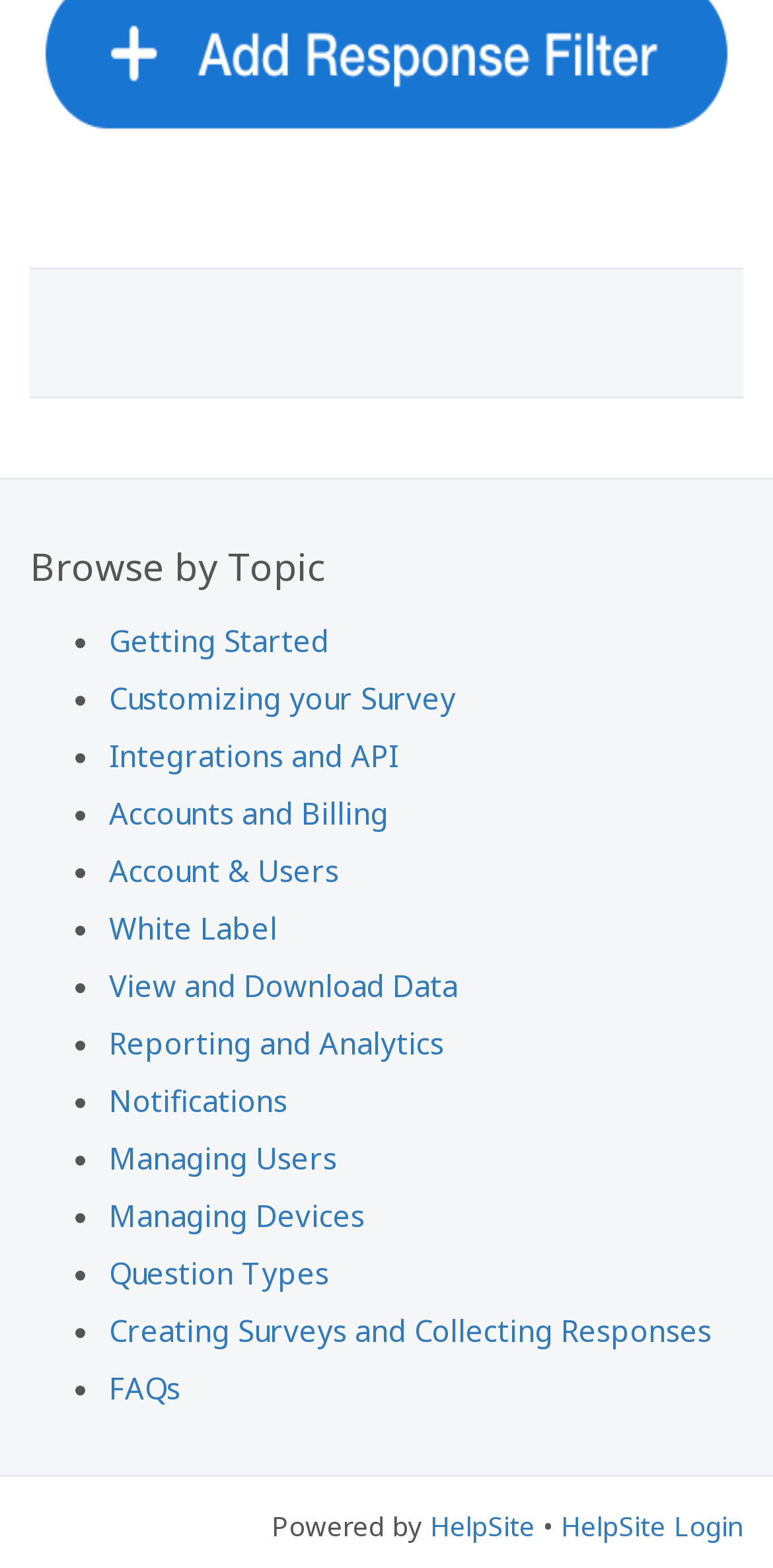Please identify the bounding box coordinates of the region to click in order to complete the given instruction: "Learn about Integrations and API". The coordinates should be four float numbers between 0 and 1, i.e., [left, top, right, bottom].

[0.141, 0.469, 0.515, 0.494]